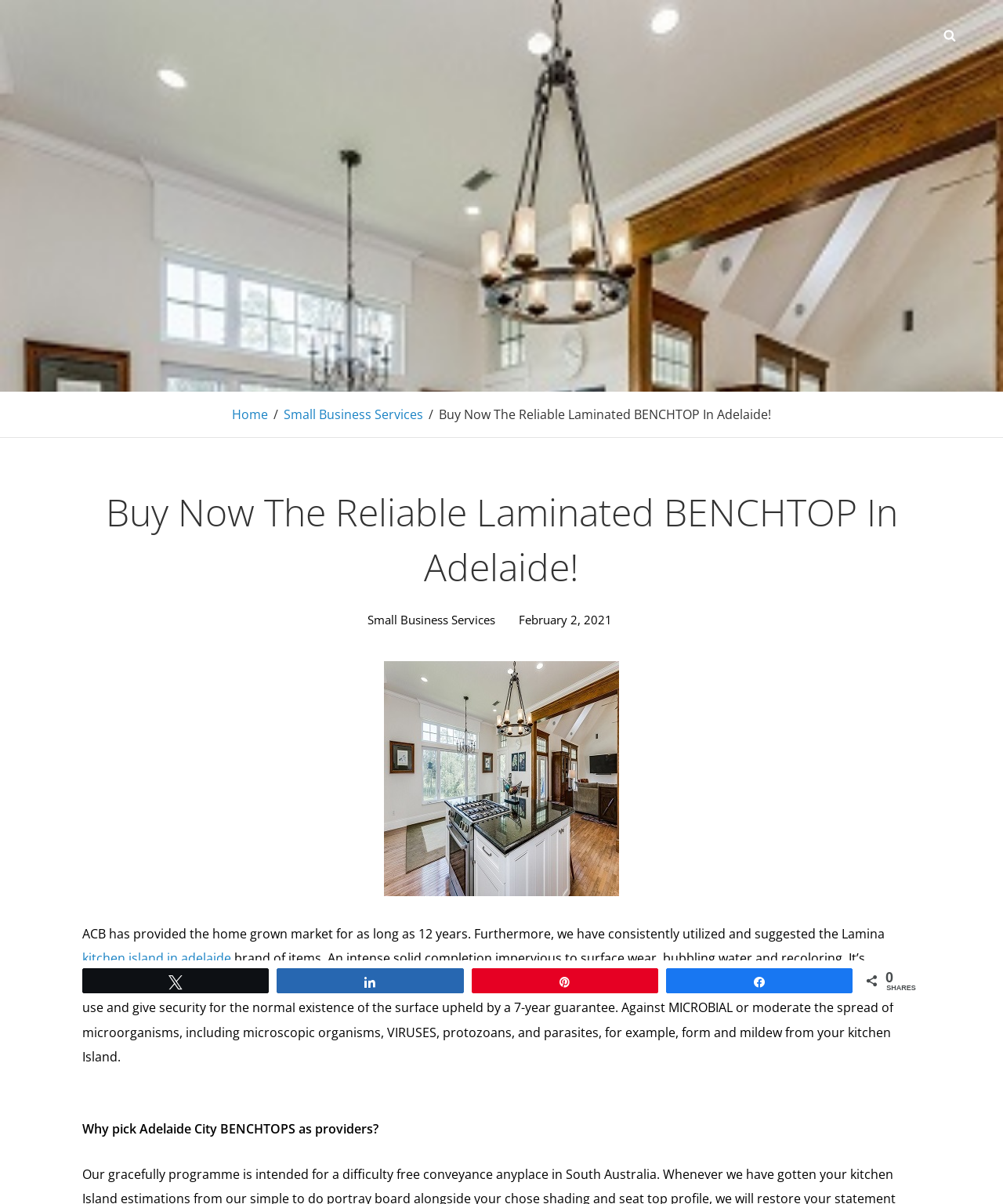How many years has ACB been in the market?
Answer the question with as much detail as possible.

The answer can be found in the text 'ACB has provided the home grown market for as long as 12 years.' which indicates that ACB has been in the market for 12 years.